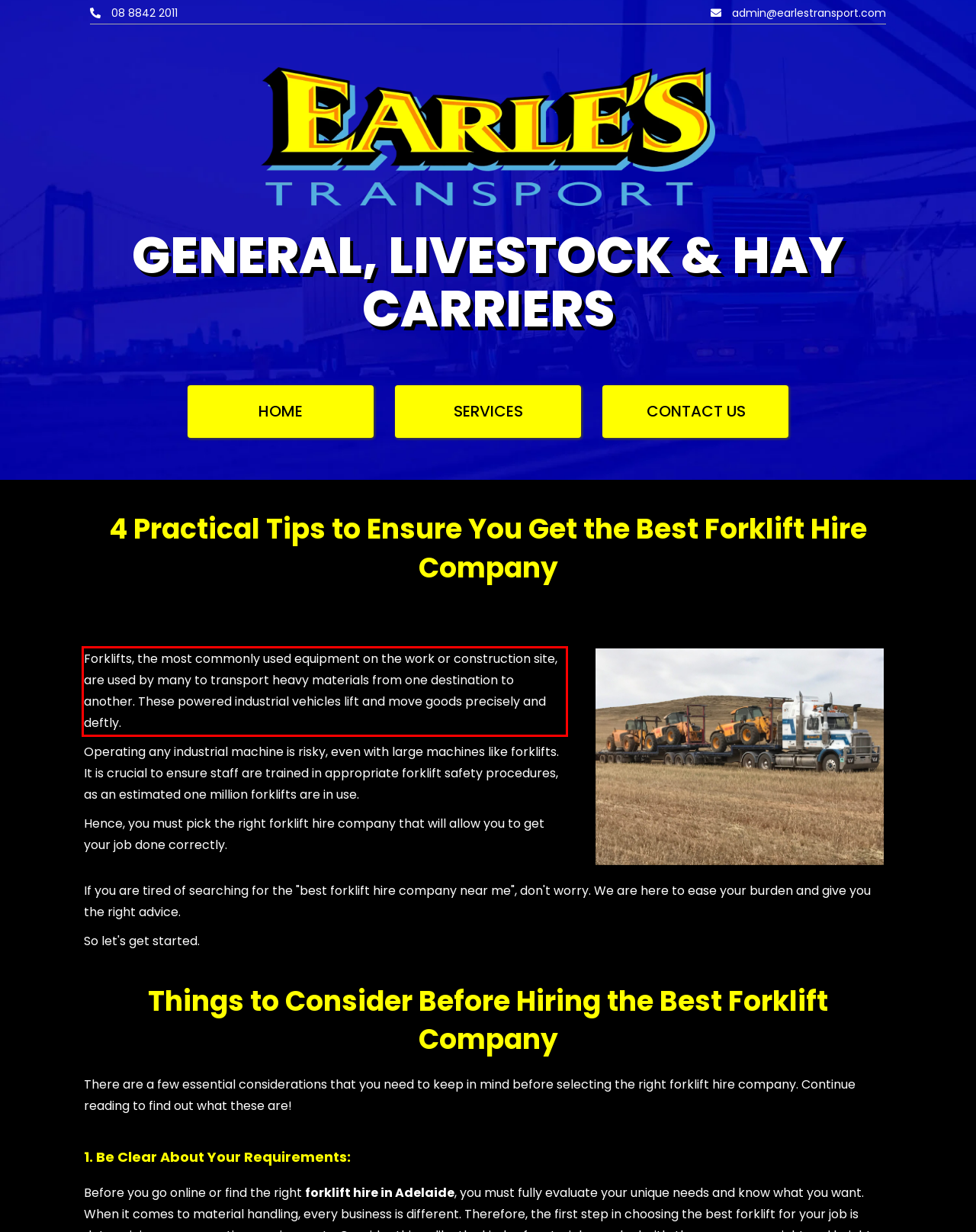Please perform OCR on the UI element surrounded by the red bounding box in the given webpage screenshot and extract its text content.

Forklifts, the most commonly used equipment on the work or construction site, are used by many to transport heavy materials from one destination to another. These powered industrial vehicles lift and move goods precisely and deftly.